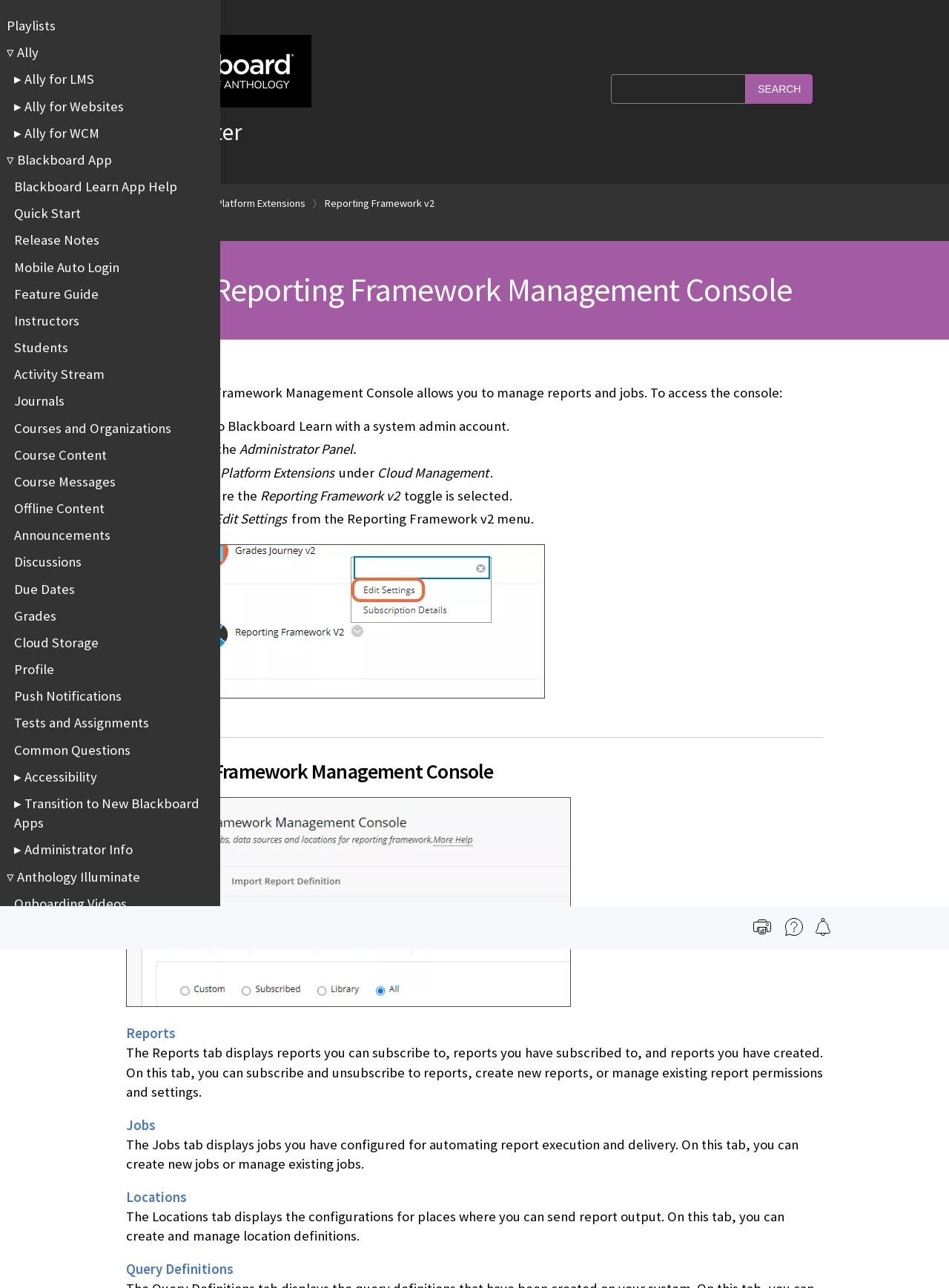Determine which piece of text is the heading of the webpage and provide it.

The Reporting Framework Management Console